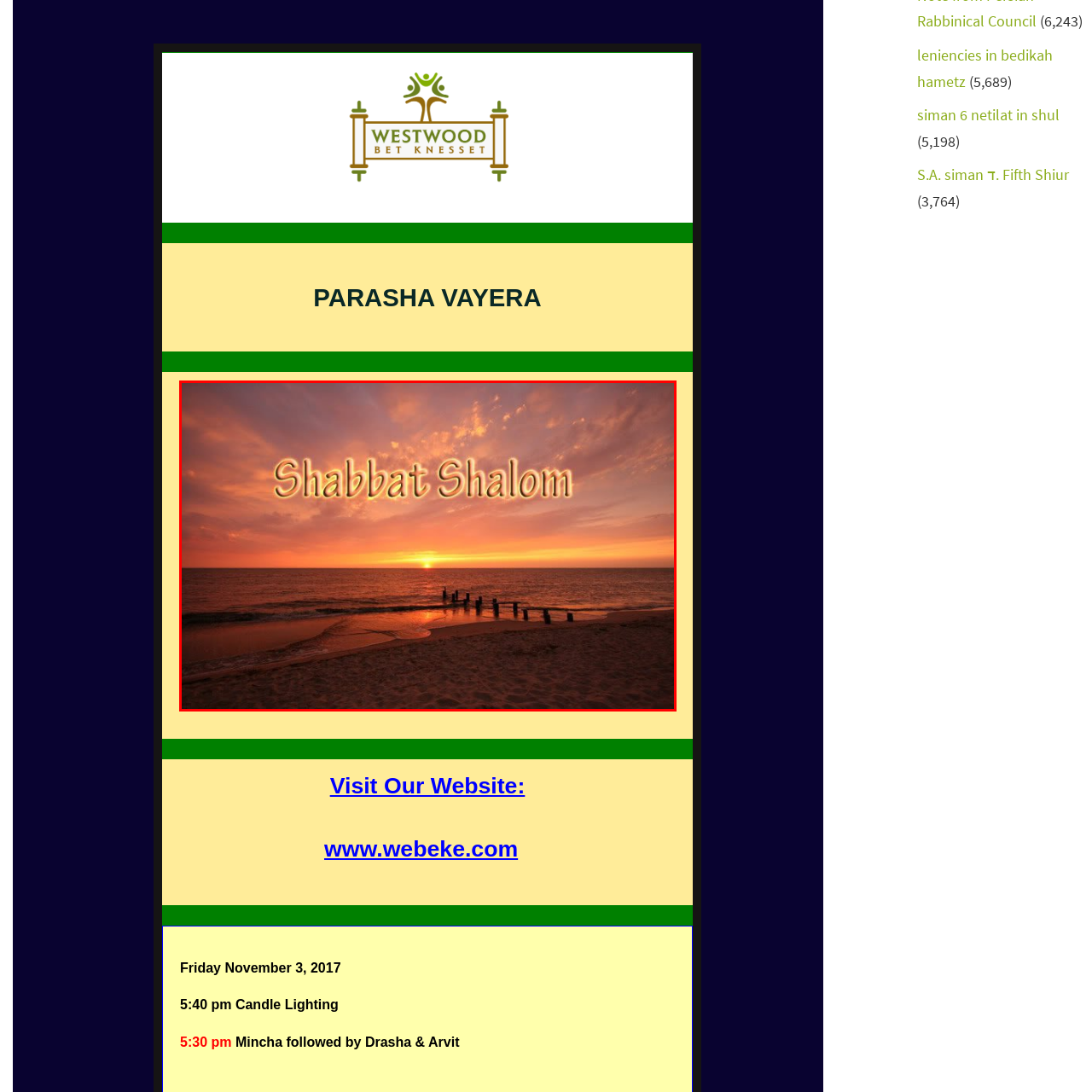Narrate the specific details and elements found within the red-bordered image.

The image captures a breathtaking sunset over a serene beach, where the soft waves gently caress the sandy shore. Against this picturesque backdrop, the words "Shabbat Shalom" are elegantly displayed in a warm, glowing font, conveying a sense of peace and tranquility. The vibrant oranges, pinks, and purples of the sky reflect the beauty of the setting sun, symbolizing rest and renewal associated with the Jewish Sabbath. A series of pilings stands silhouetted against the horizon, adding a touch of structure to the natural scene, inviting viewers to pause and reflect on the spirit of Shabbat.